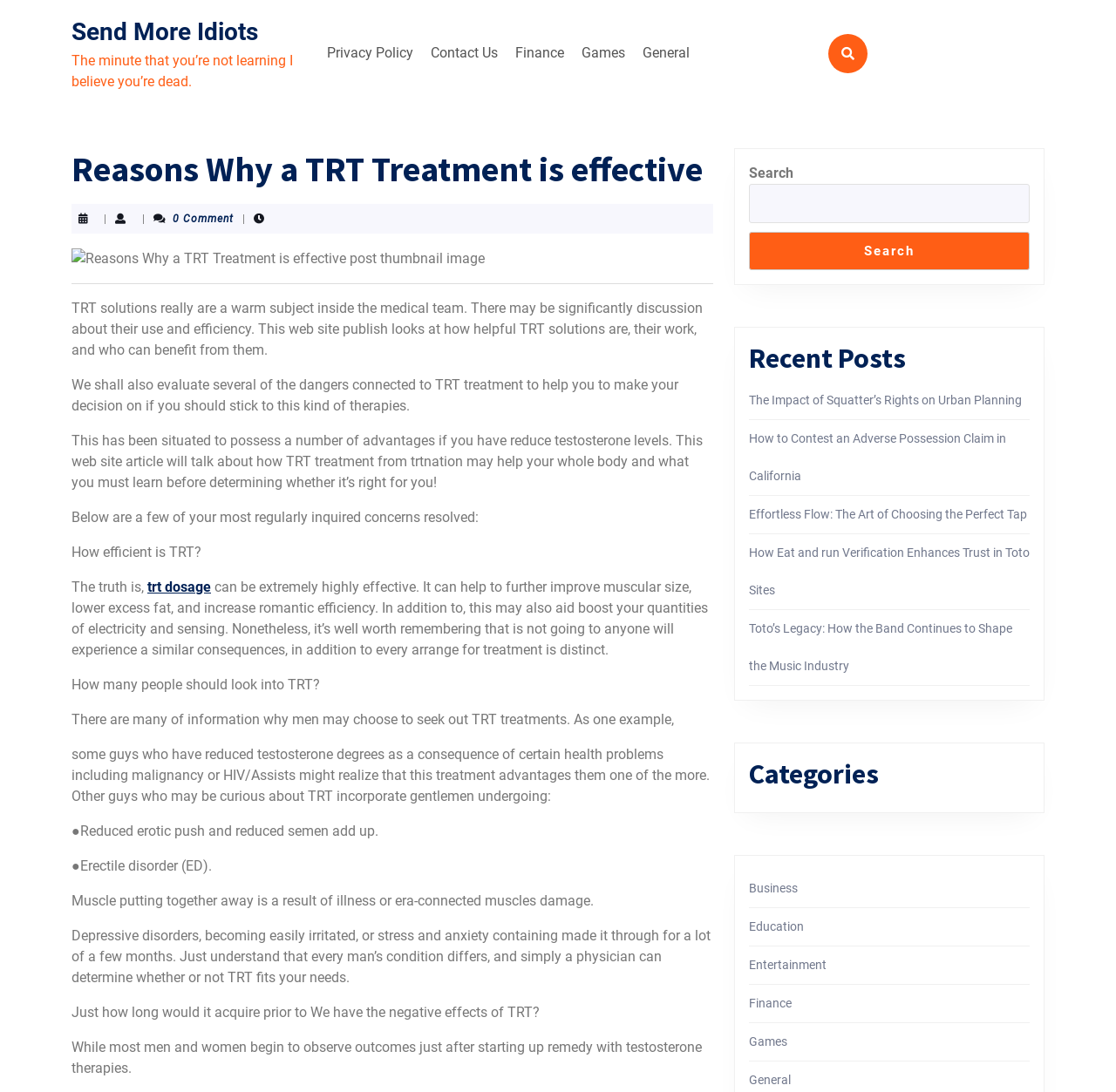Can you identify the bounding box coordinates of the clickable region needed to carry out this instruction: 'Search for something'? The coordinates should be four float numbers within the range of 0 to 1, stated as [left, top, right, bottom].

None